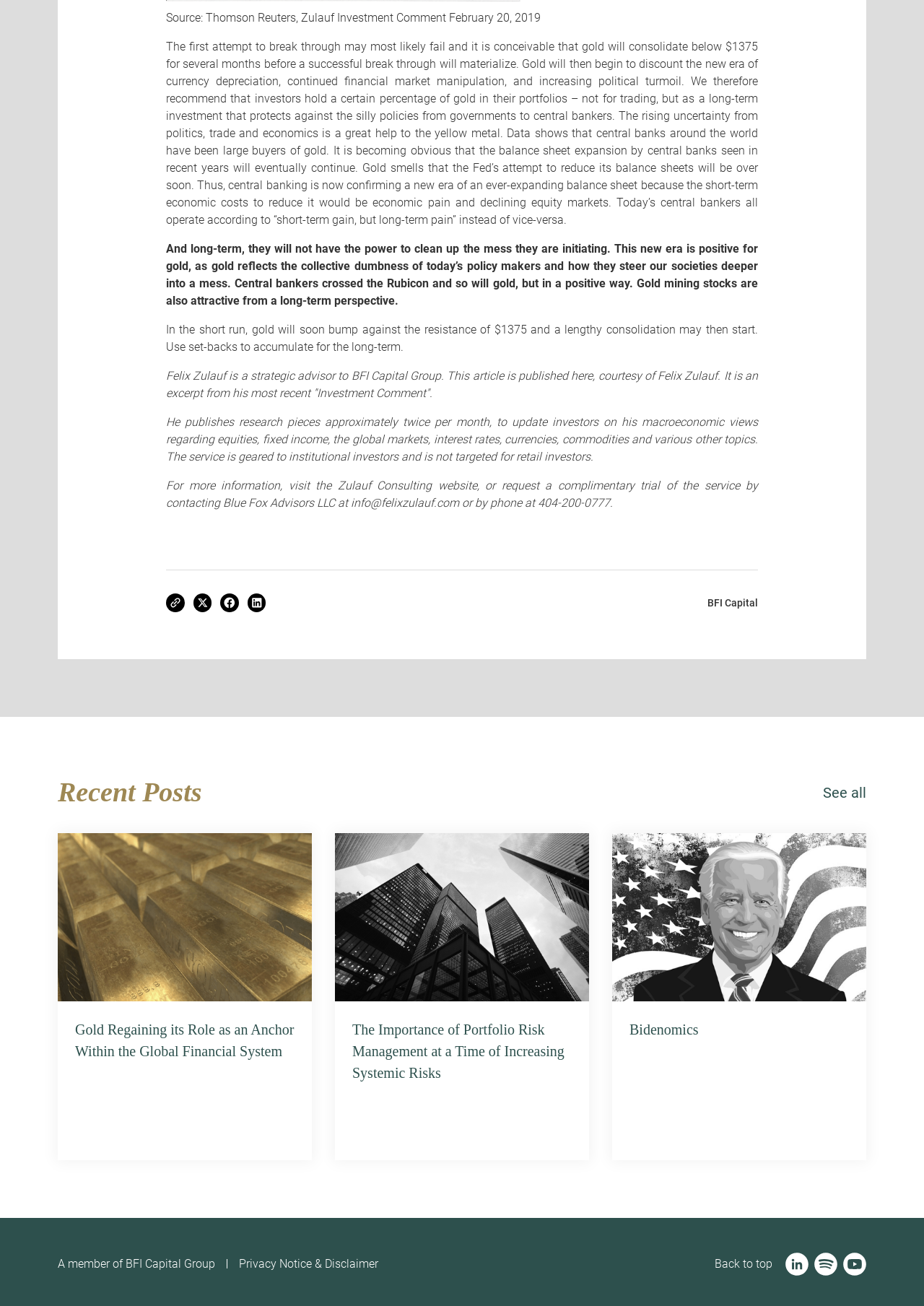Examine the screenshot and answer the question in as much detail as possible: How often does Felix Zulauf publish research pieces?

According to the article, Felix Zulauf publishes research pieces approximately twice per month, to update investors on his macroeconomic views regarding equities, fixed income, the global markets, interest rates, currencies, commodities and various other topics.